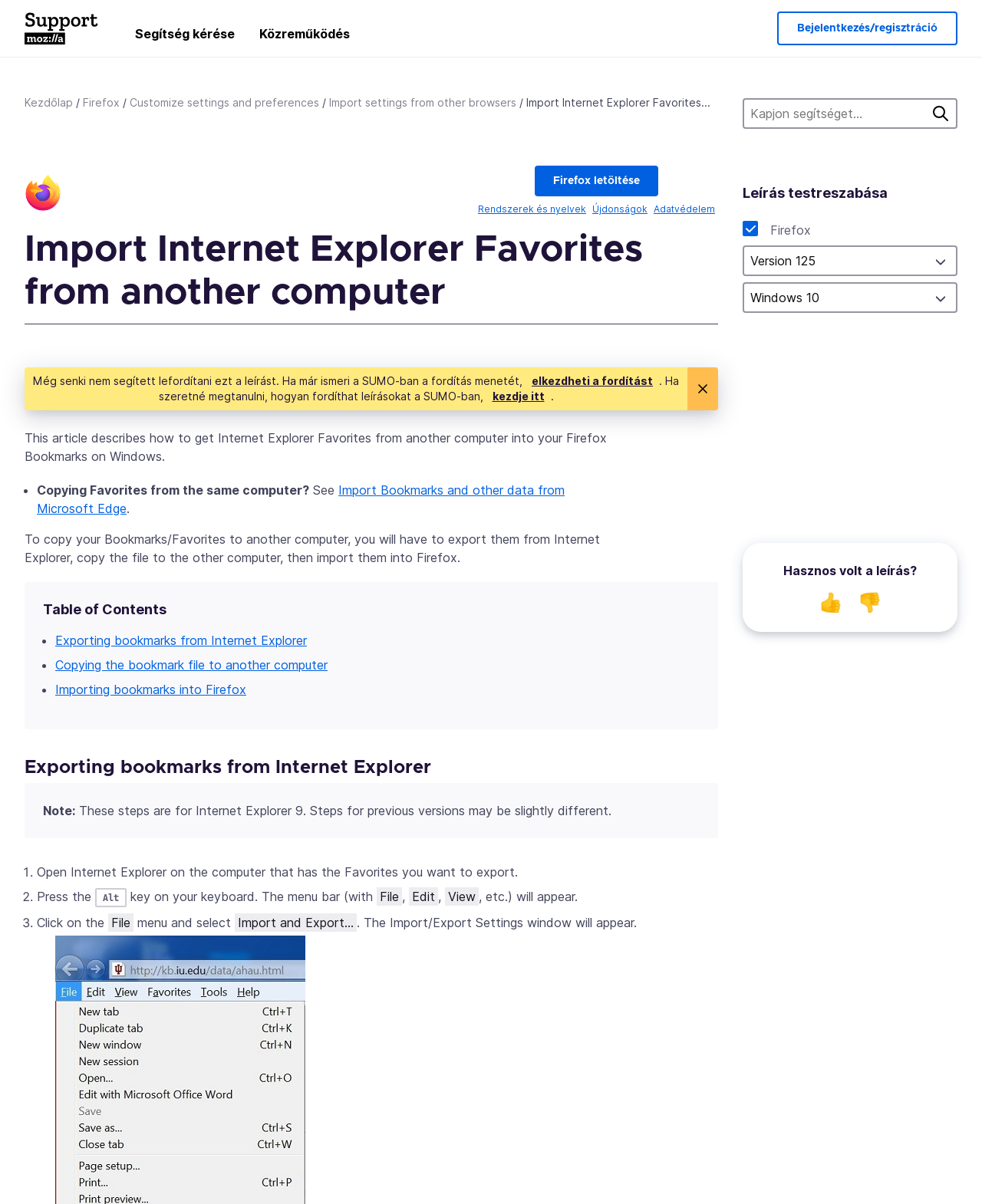What is the alternative option for copying Favorites from the same computer?
Please provide a single word or phrase as the answer based on the screenshot.

Import Bookmarks and other data from Microsoft Edge